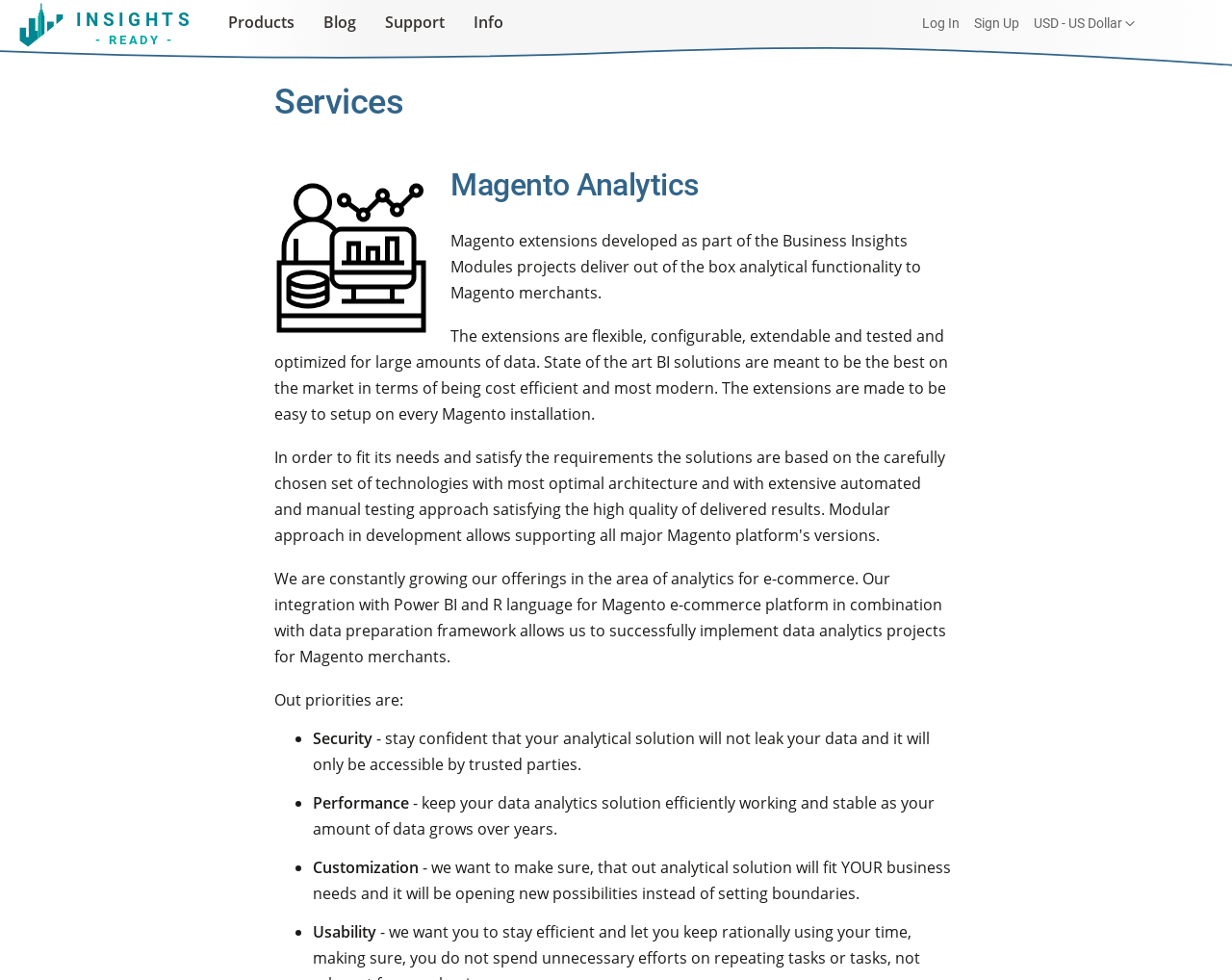What is the benefit of the company's analytical solutions?
From the image, respond using a single word or phrase.

Easy to setup and efficient